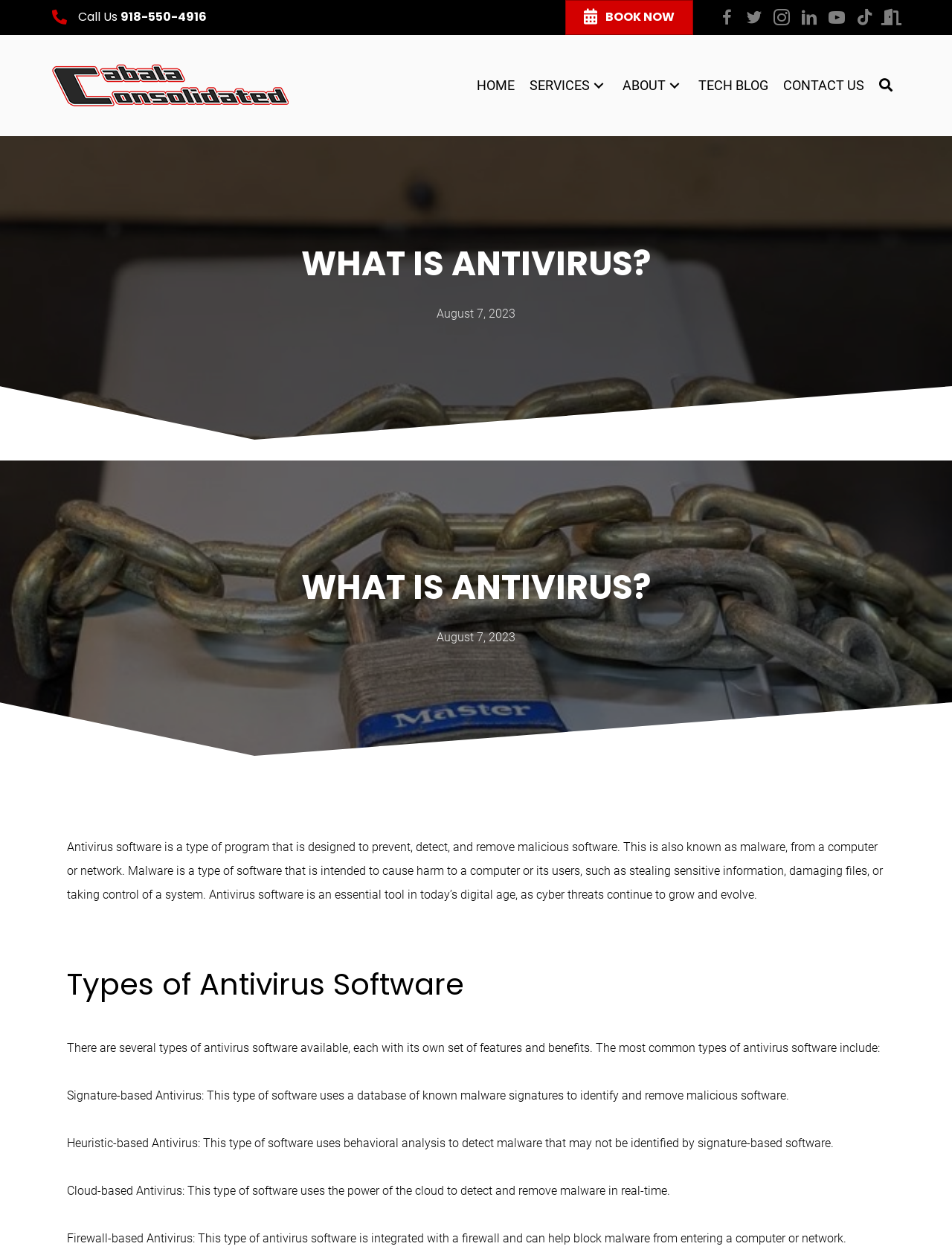How many types of antivirus software are mentioned?
Give a single word or phrase as your answer by examining the image.

Four